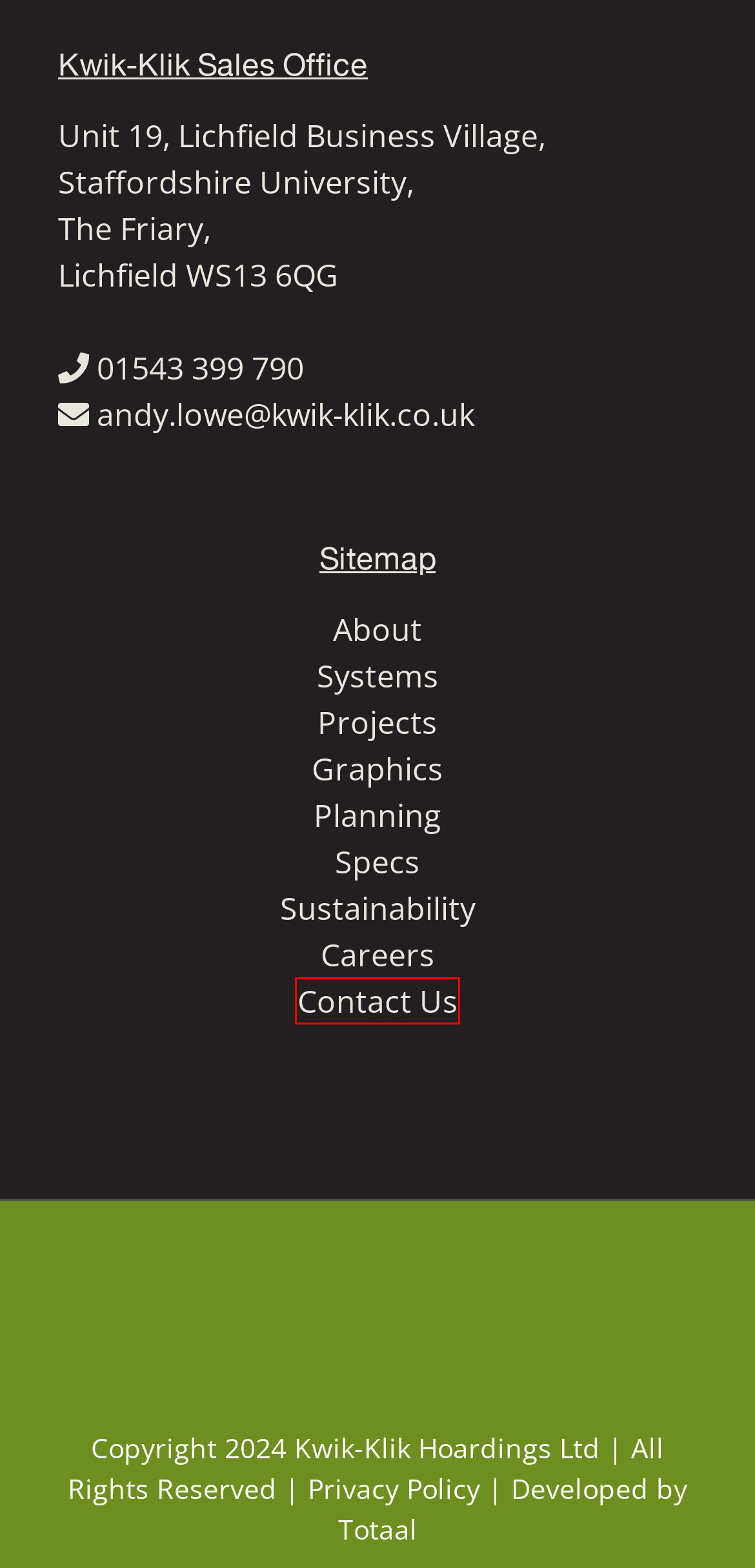You are looking at a screenshot of a webpage with a red bounding box around an element. Determine the best matching webpage description for the new webpage resulting from clicking the element in the red bounding box. Here are the descriptions:
A. Totaal - Digital Makers for Digital Businesses
B. Sustainability - Kwik-Klik
C. Graphics - Kwik-Klik
D. Projects - Kwik-Klik
E. Contact - Kwik-Klik
F. Planning - Kwik-Klik
G. Careers - Kwik-Klik
H. About - Kwik-Klik

E